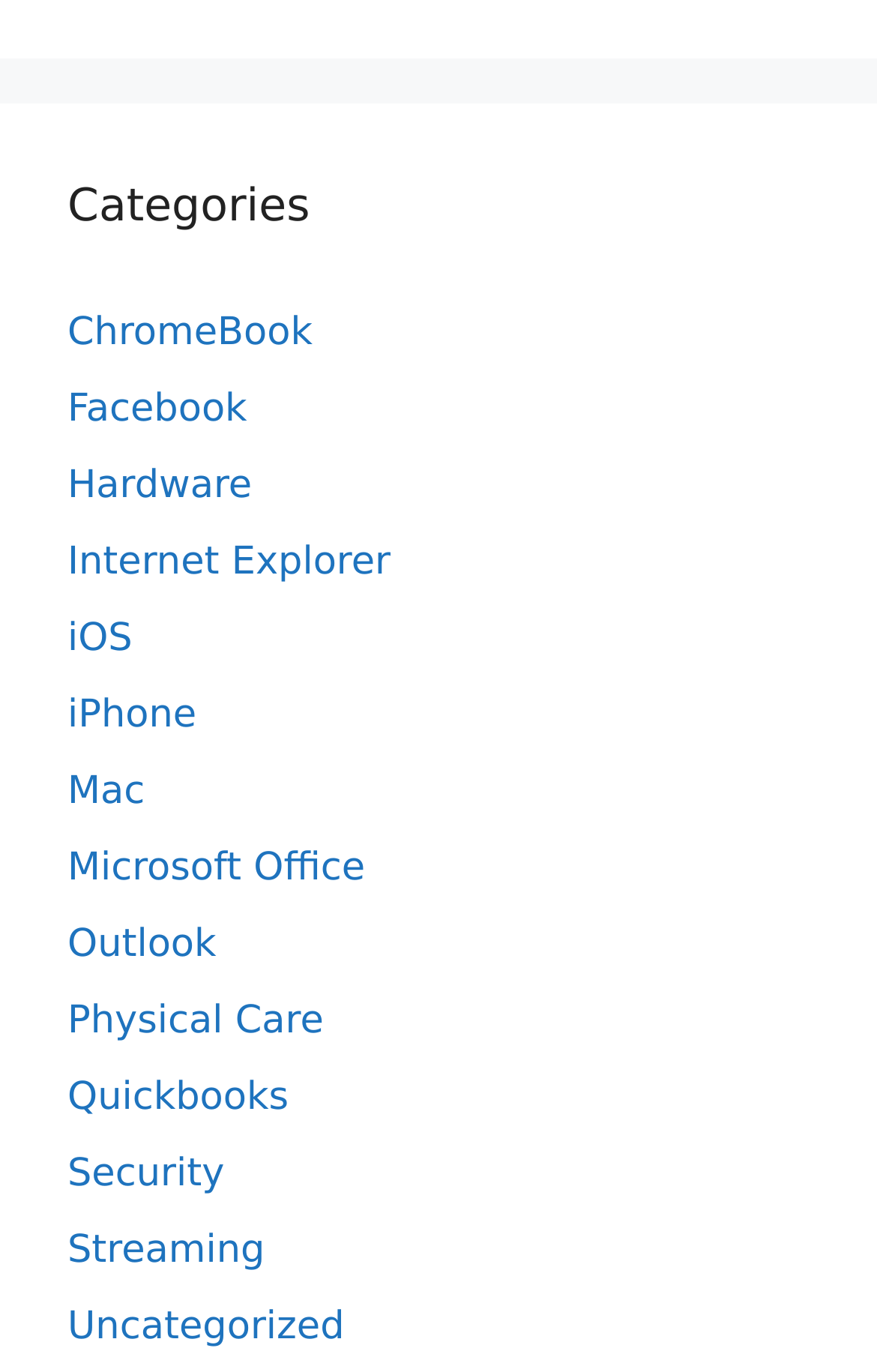Determine the bounding box coordinates of the region I should click to achieve the following instruction: "View iOS". Ensure the bounding box coordinates are four float numbers between 0 and 1, i.e., [left, top, right, bottom].

[0.077, 0.449, 0.151, 0.482]